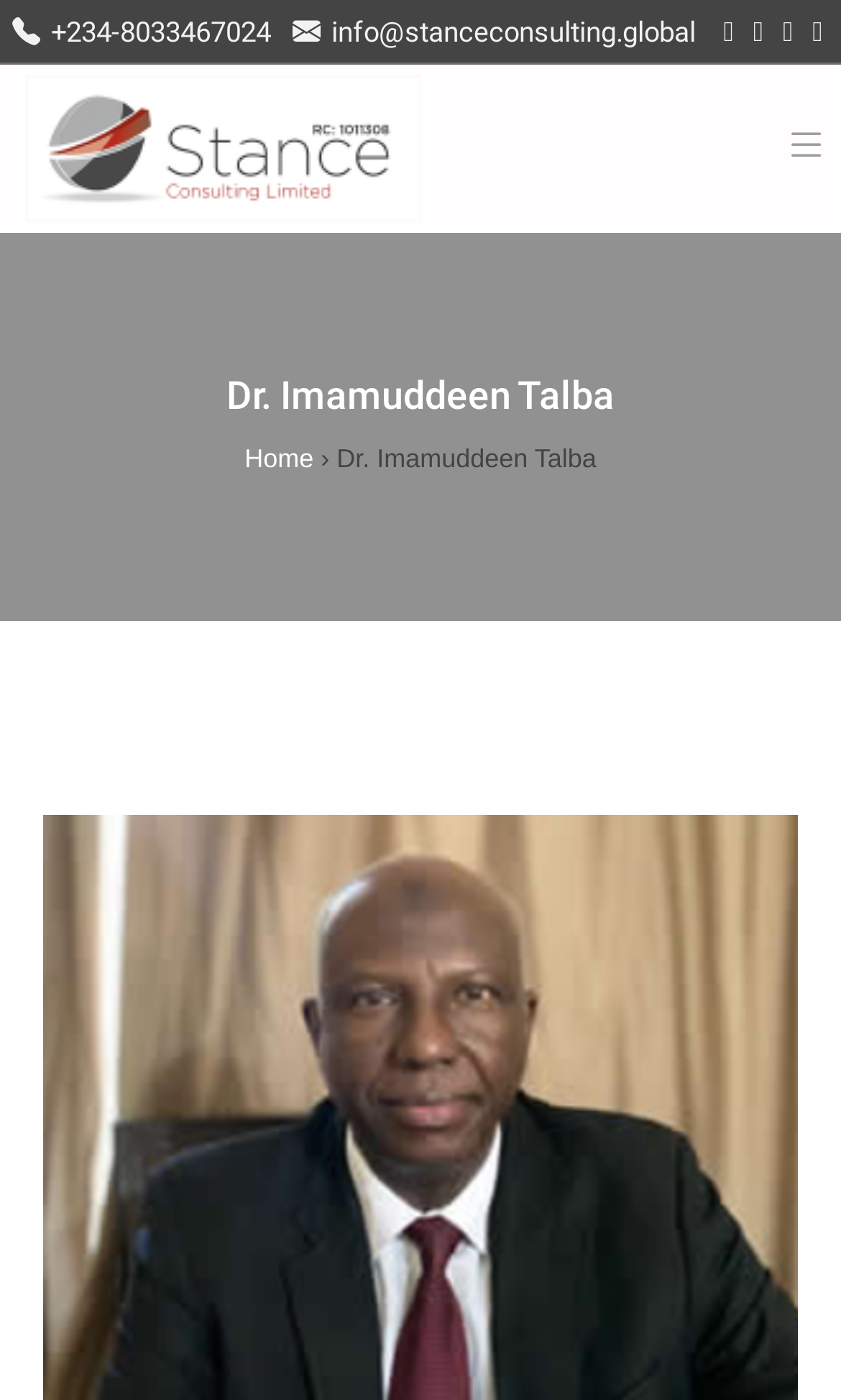Identify the bounding box coordinates of the element that should be clicked to fulfill this task: "Click on March 2022". The coordinates should be provided as four float numbers between 0 and 1, i.e., [left, top, right, bottom].

None